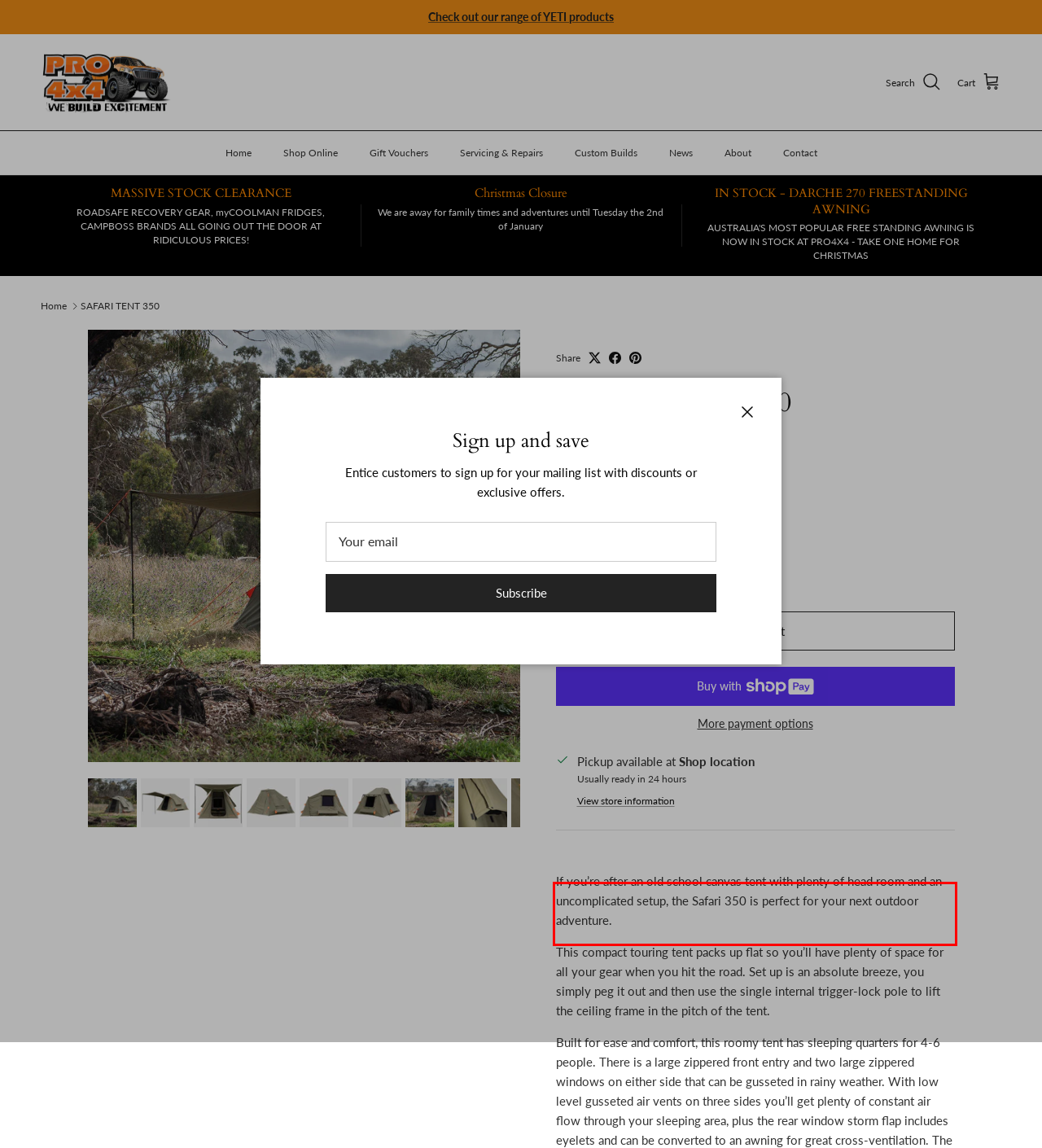Please identify the text within the red rectangular bounding box in the provided webpage screenshot.

If you’re after an old school canvas tent with plenty of head room and an uncomplicated setup, the Safari 350 is perfect for your next outdoor adventure.